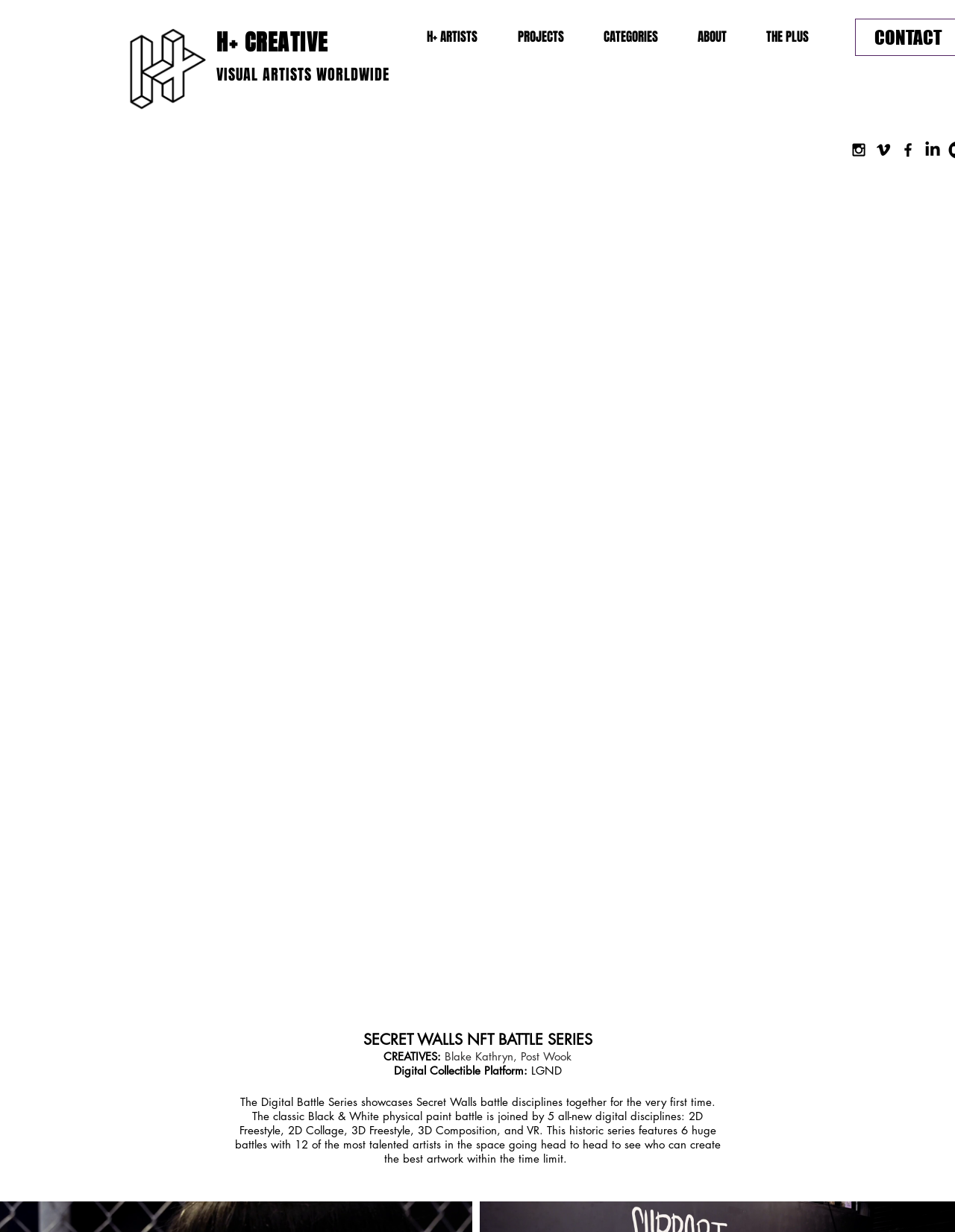Find the bounding box coordinates of the area that needs to be clicked in order to achieve the following instruction: "Visit H+ CREATIVE". The coordinates should be specified as four float numbers between 0 and 1, i.e., [left, top, right, bottom].

[0.227, 0.021, 0.343, 0.048]